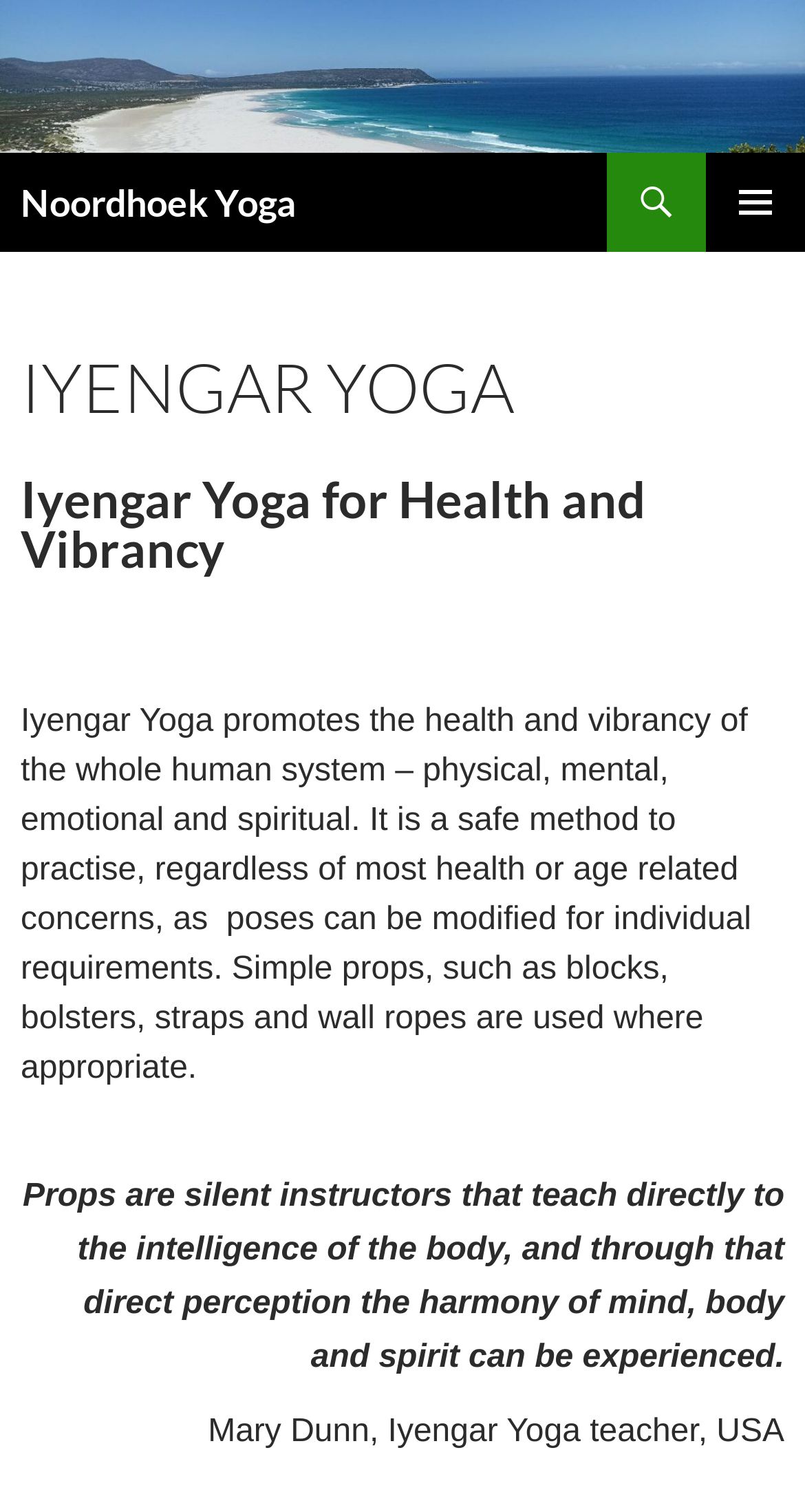What is the location of Noordhoek Yoga Studio?
Answer the question with a thorough and detailed explanation.

Although the webpage does not explicitly state the location of Noordhoek Yoga Studio, the meta description mentions 'South Peninsular, Cape Town', suggesting that the studio is located in Cape Town.